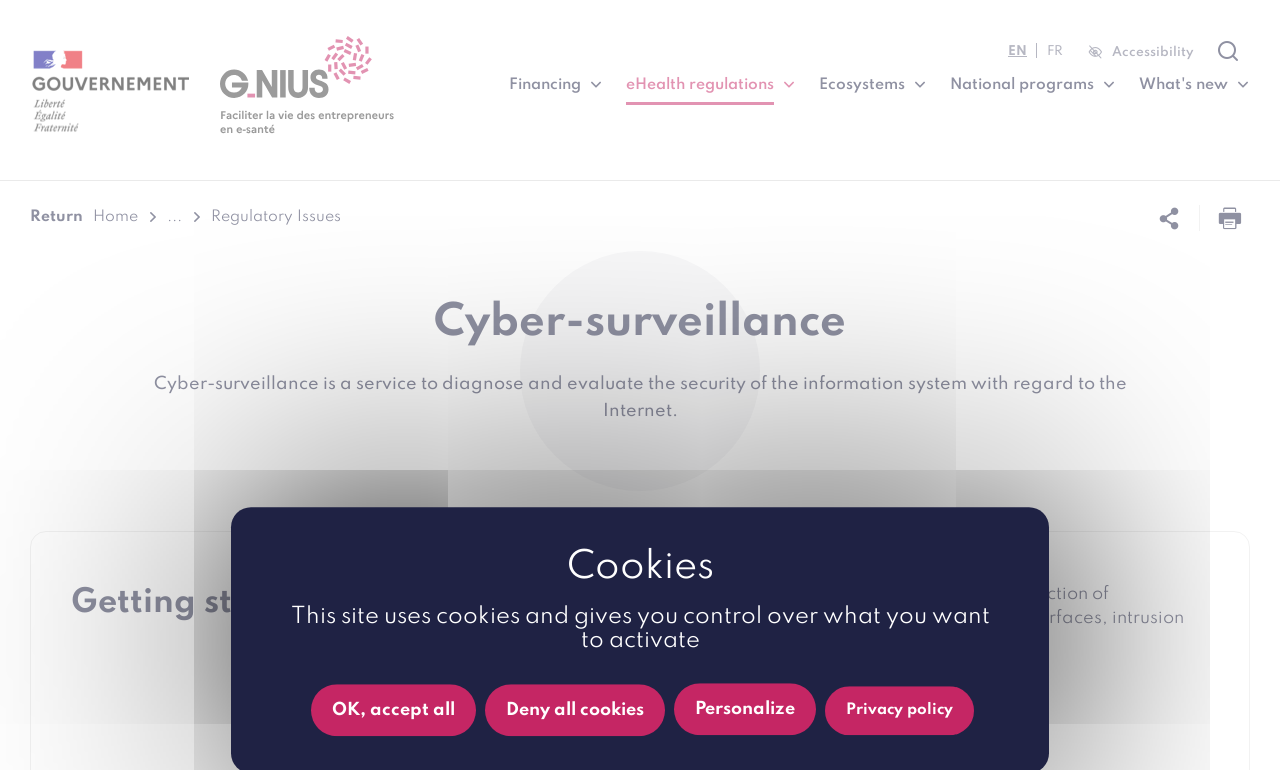What is the navigation section 'Your are here:' for?
Could you answer the question in a detailed manner, providing as much information as possible?

The navigation section 'Your are here:' displays the current location of the user on the webpage, providing a breadcrumb trail of links to help users navigate back to previous pages.